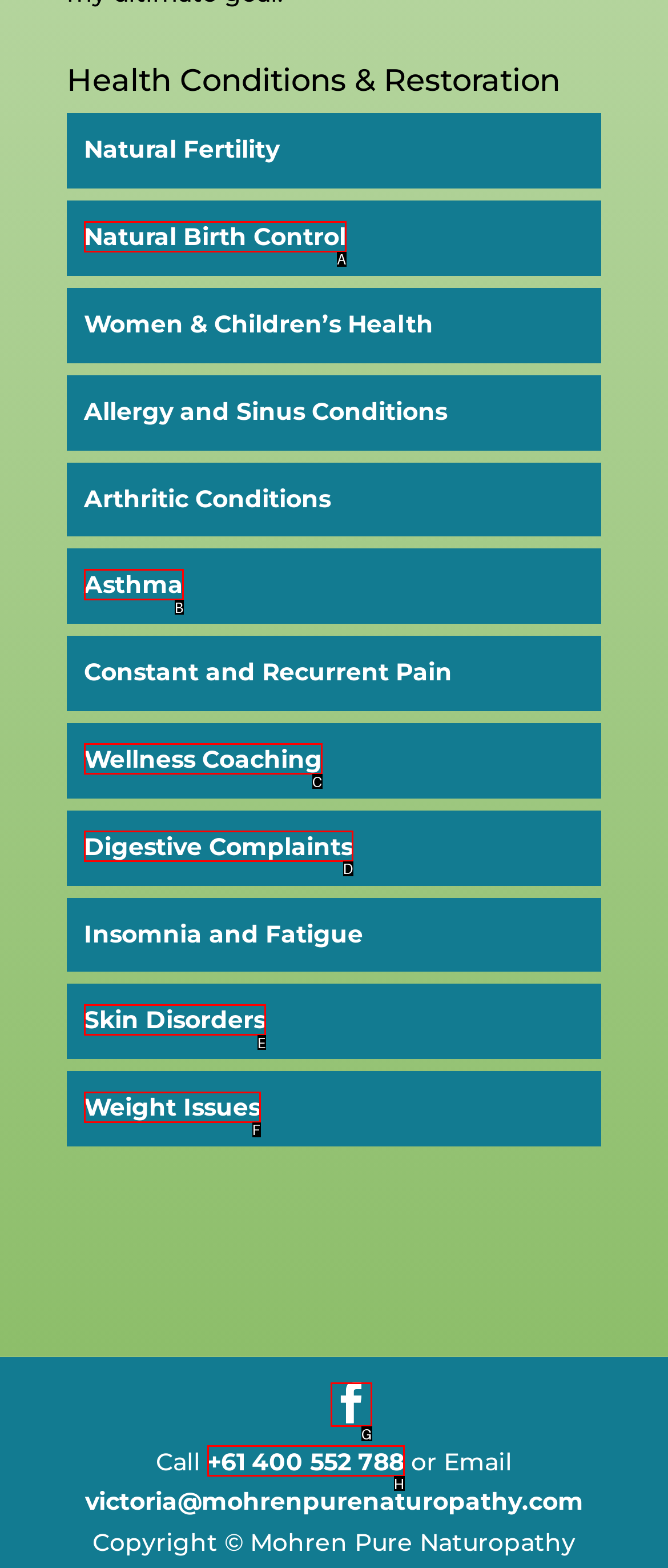Select the HTML element that fits the following description: Wellness Coaching
Provide the letter of the matching option.

C